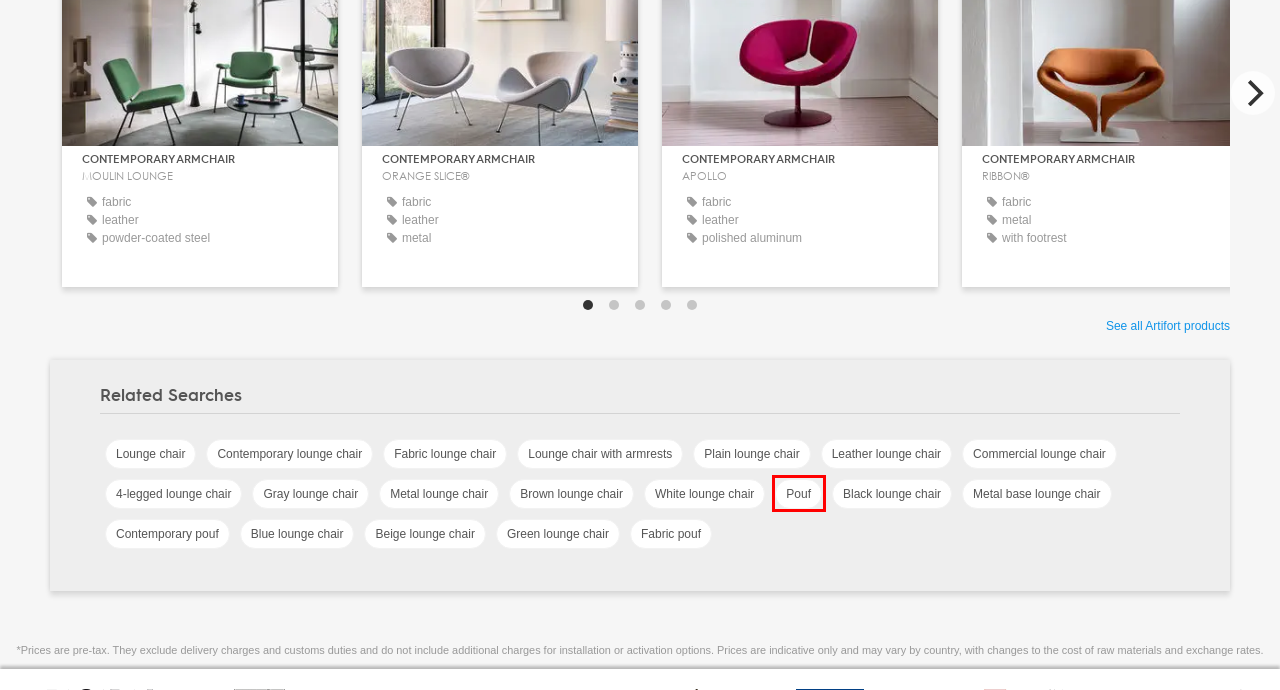You are provided with a screenshot of a webpage containing a red rectangle bounding box. Identify the webpage description that best matches the new webpage after the element in the bounding box is clicked. Here are the potential descriptions:
A. Green armchair, Green lounge chair - All architecture and design manufacturers
B. Pouf - All architecture and design manufacturers
C. Armchair, Lounge chair - All architecture and design manufacturers
D. Metal armchair, Metal lounge chair - All architecture and design manufacturers
E. Gray armchair, Gray lounge chair - All architecture and design manufacturers
F. Fabric pouf - All architecture and design manufacturers
G. Beige armchair, Beige lounge chair - All architecture and design manufacturers
H. Blue armchair, Blue lounge chair - All architecture and design manufacturers

B